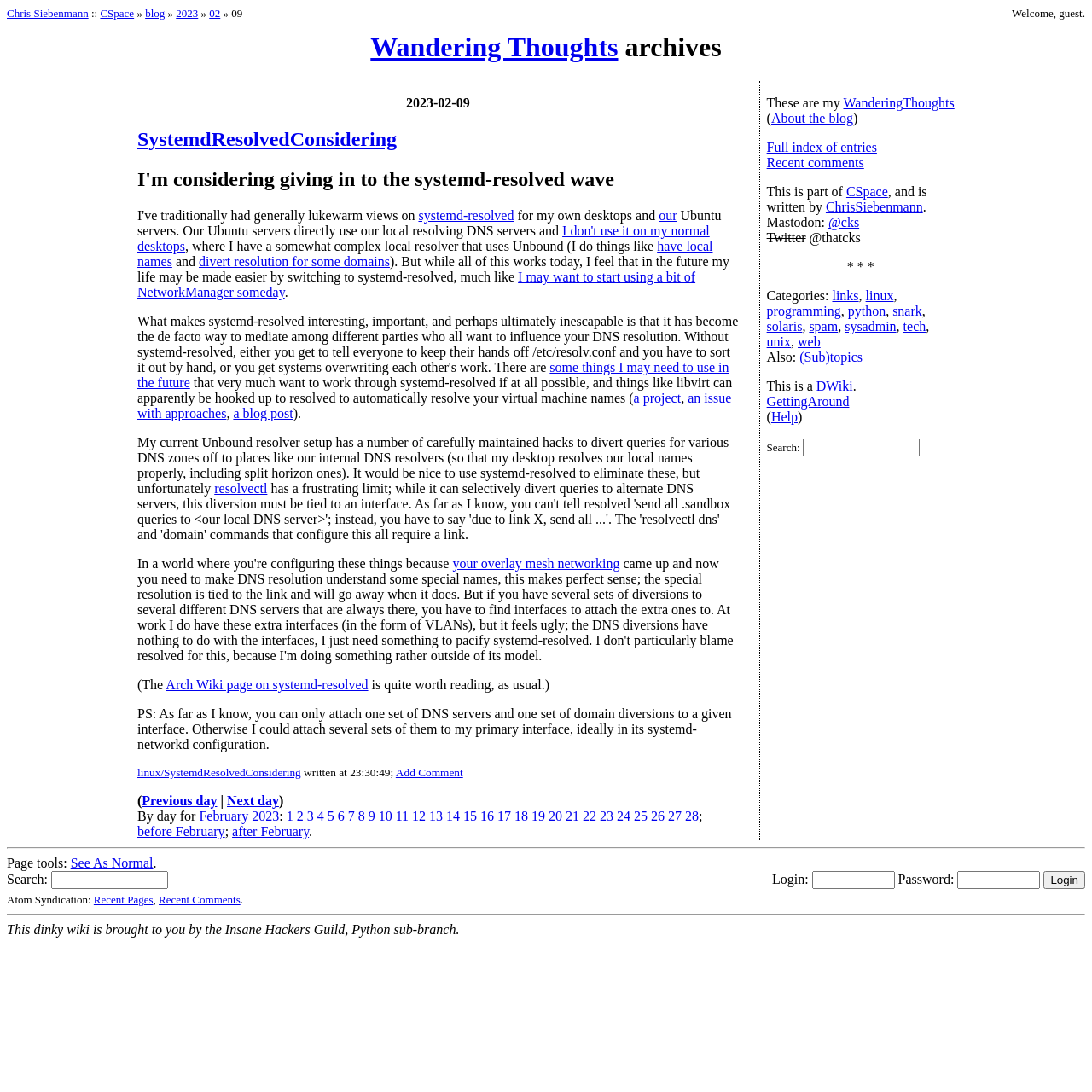What is the name of the resolver setup mentioned in the blog post?
Using the image as a reference, give a one-word or short phrase answer.

Unbound